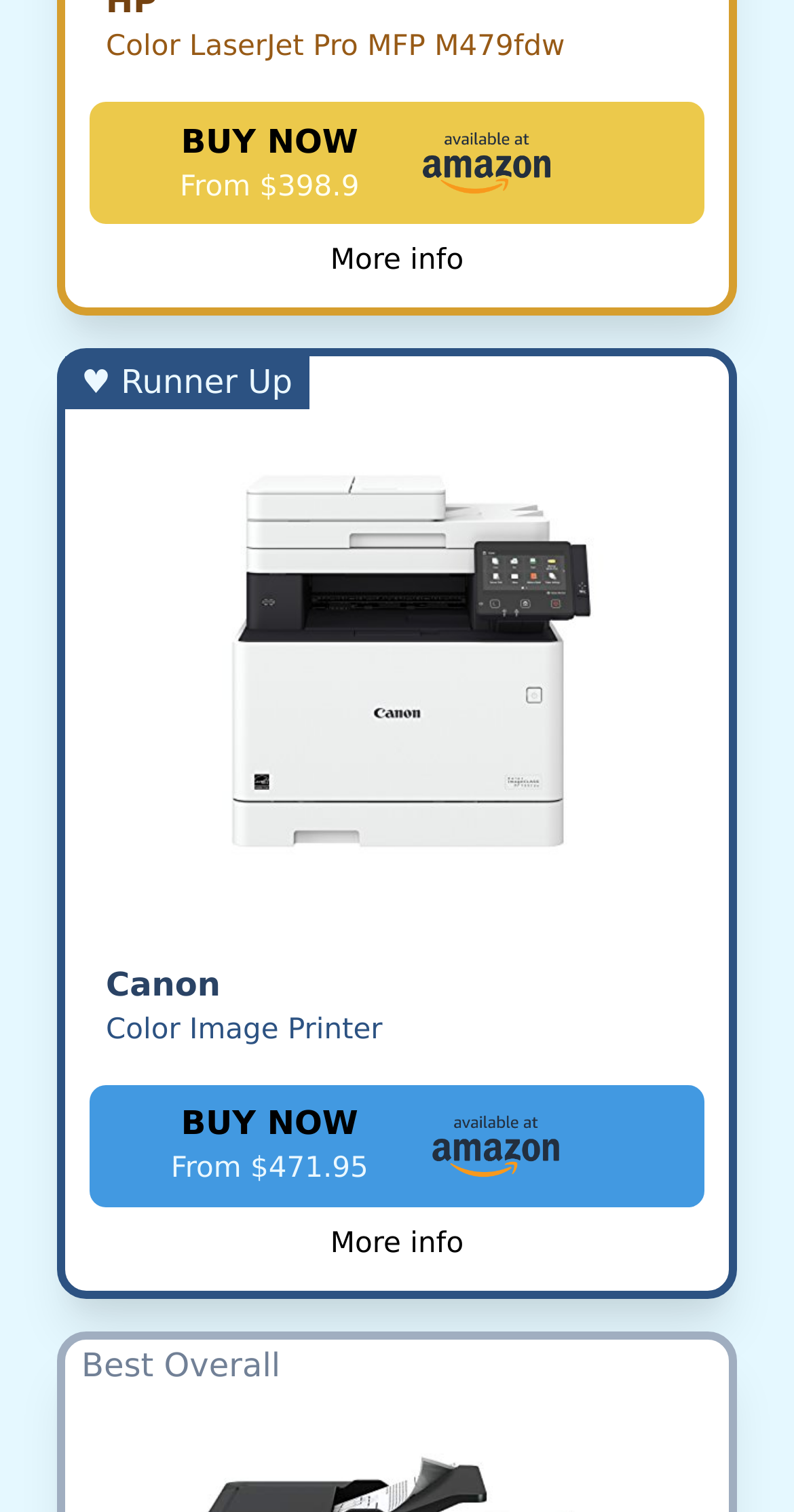What is the title given to the product with the 'Best Overall' text?
Respond with a short answer, either a single word or a phrase, based on the image.

Best Overall